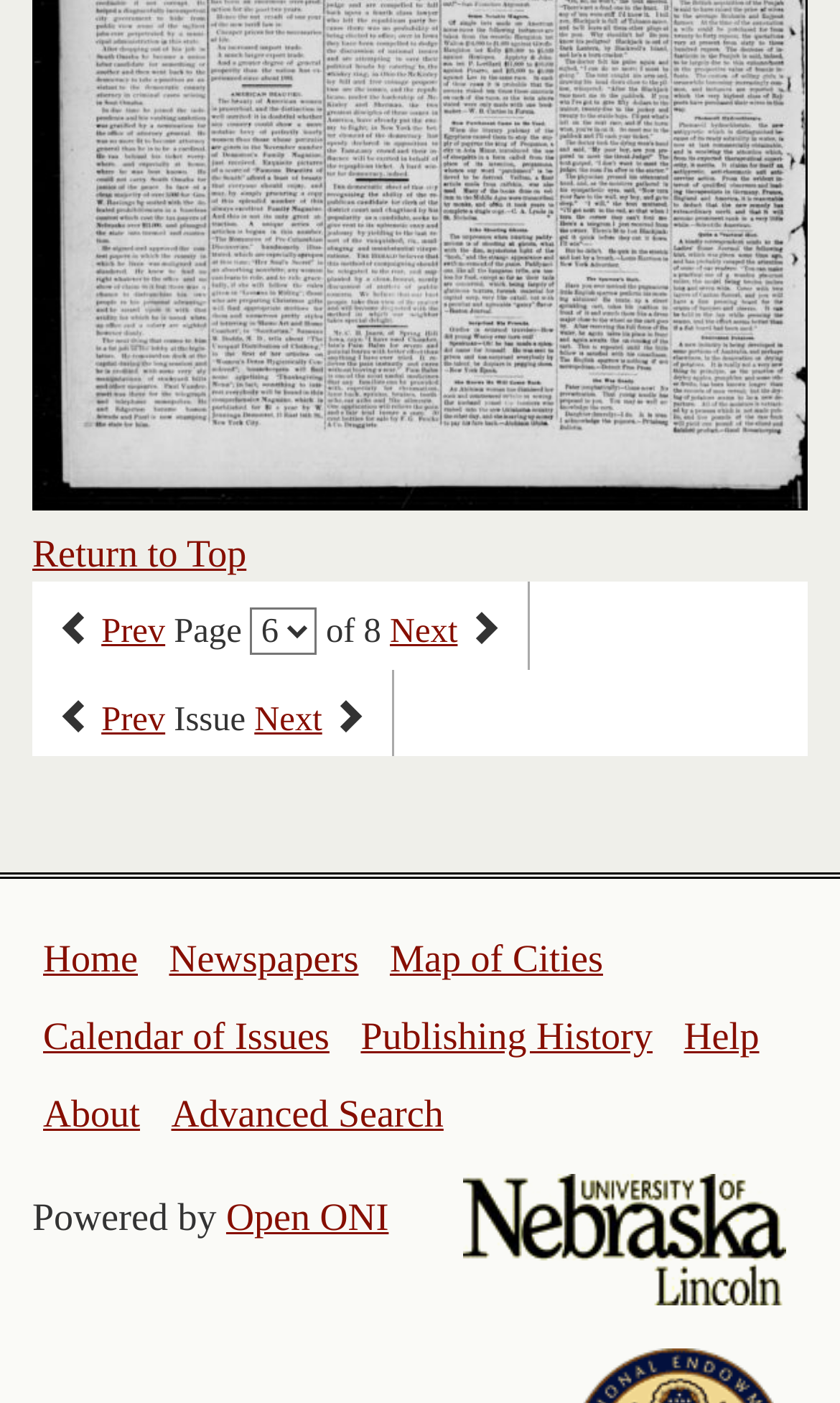Show the bounding box coordinates of the region that should be clicked to follow the instruction: "go to previous page."

[0.121, 0.437, 0.197, 0.464]